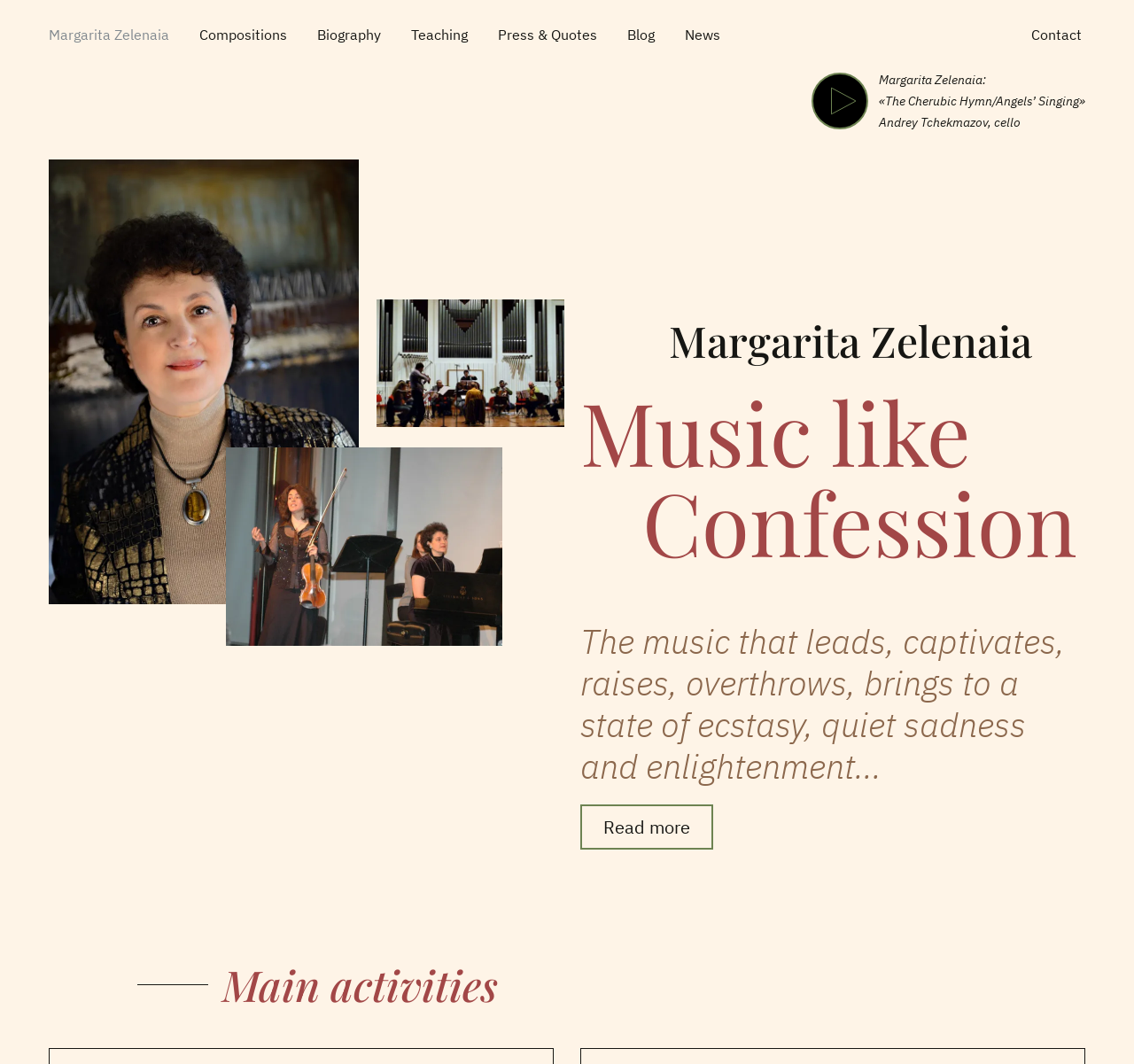What is the main activity mentioned on the webpage?
Please provide a detailed and thorough answer to the question.

The heading 'Main activities' is followed by no specific activity, but the overall content of the webpage suggests that music is the main activity being referred to.